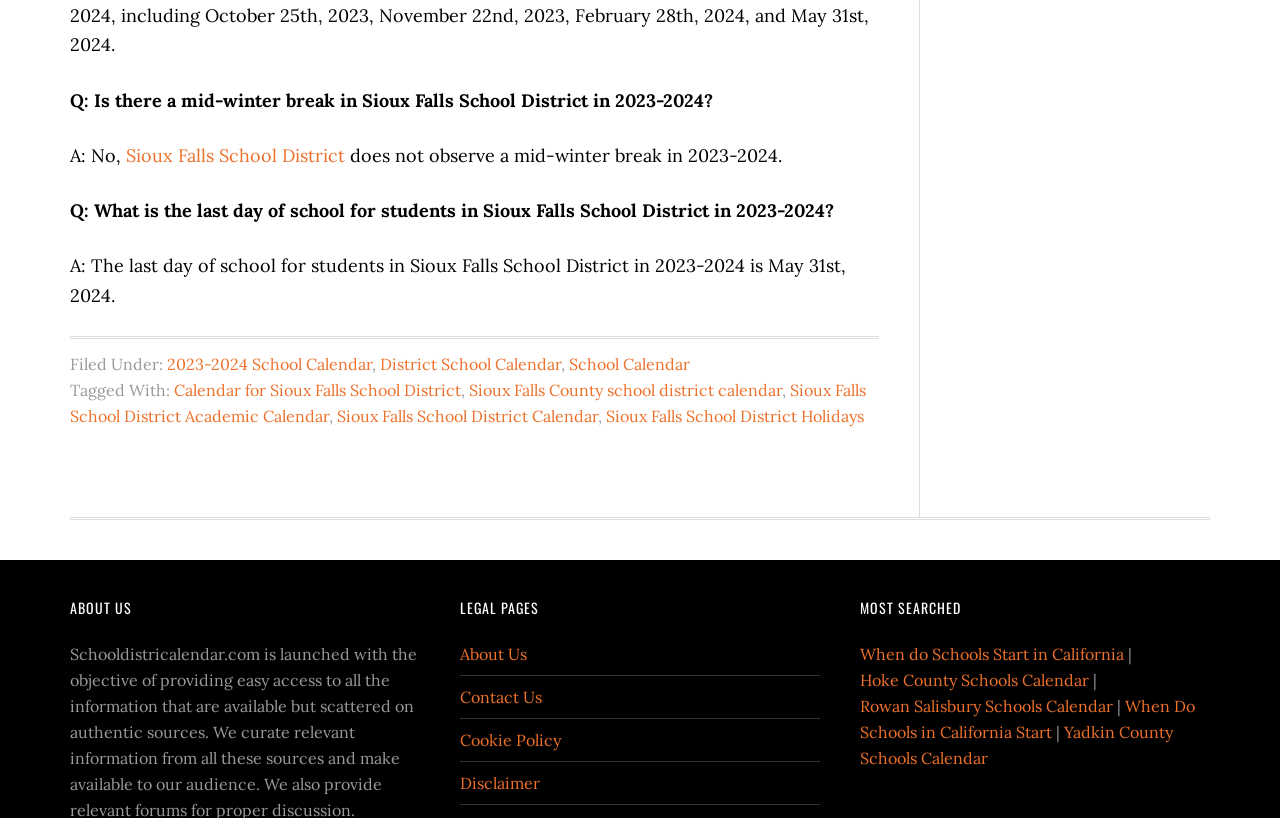Answer the question using only a single word or phrase: 
What is the category of the webpage under 'Filed Under'?

2023-2024 School Calendar